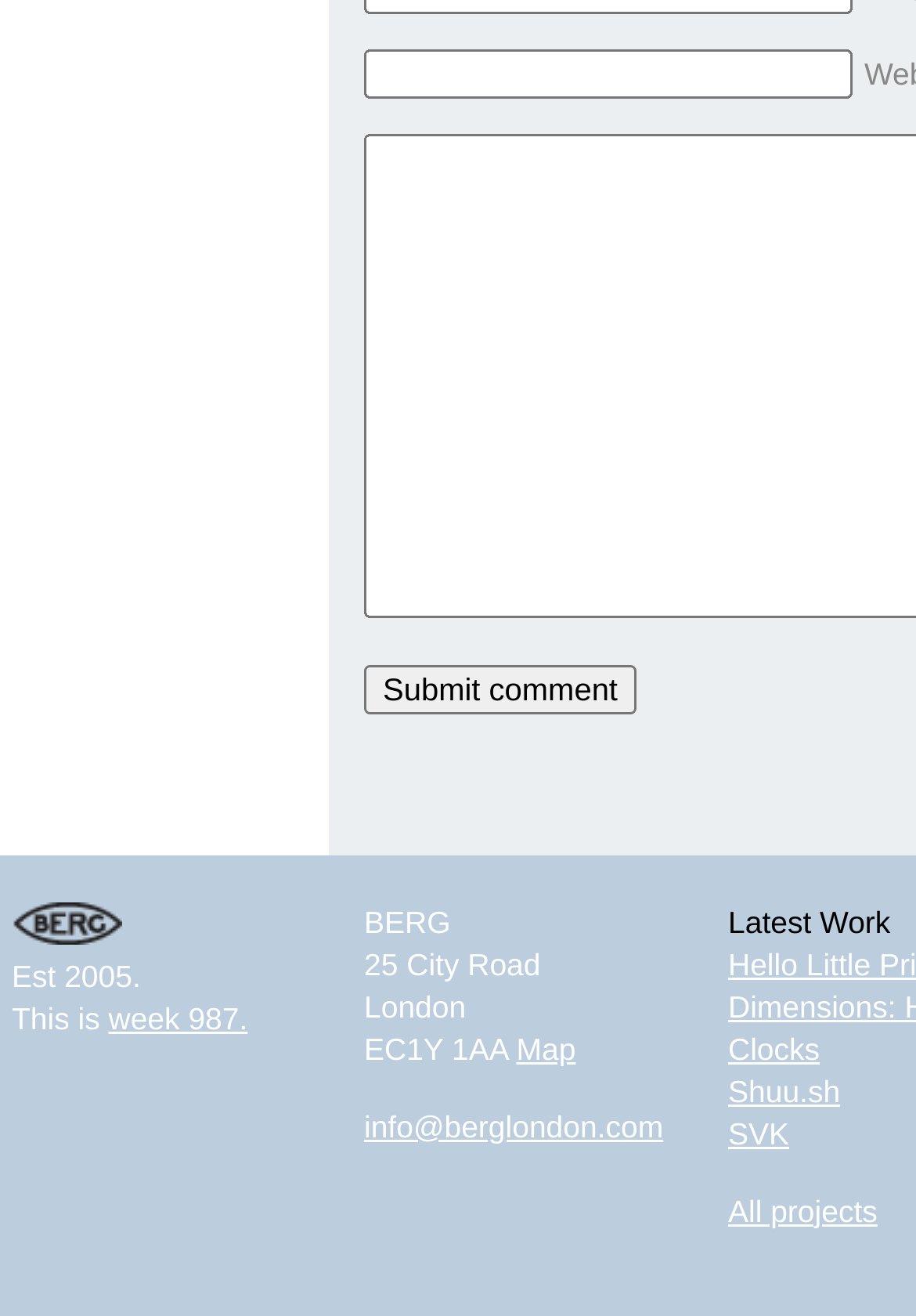Specify the bounding box coordinates of the element's region that should be clicked to achieve the following instruction: "Contact via email". The bounding box coordinates consist of four float numbers between 0 and 1, in the format [left, top, right, bottom].

[0.397, 0.842, 0.724, 0.869]